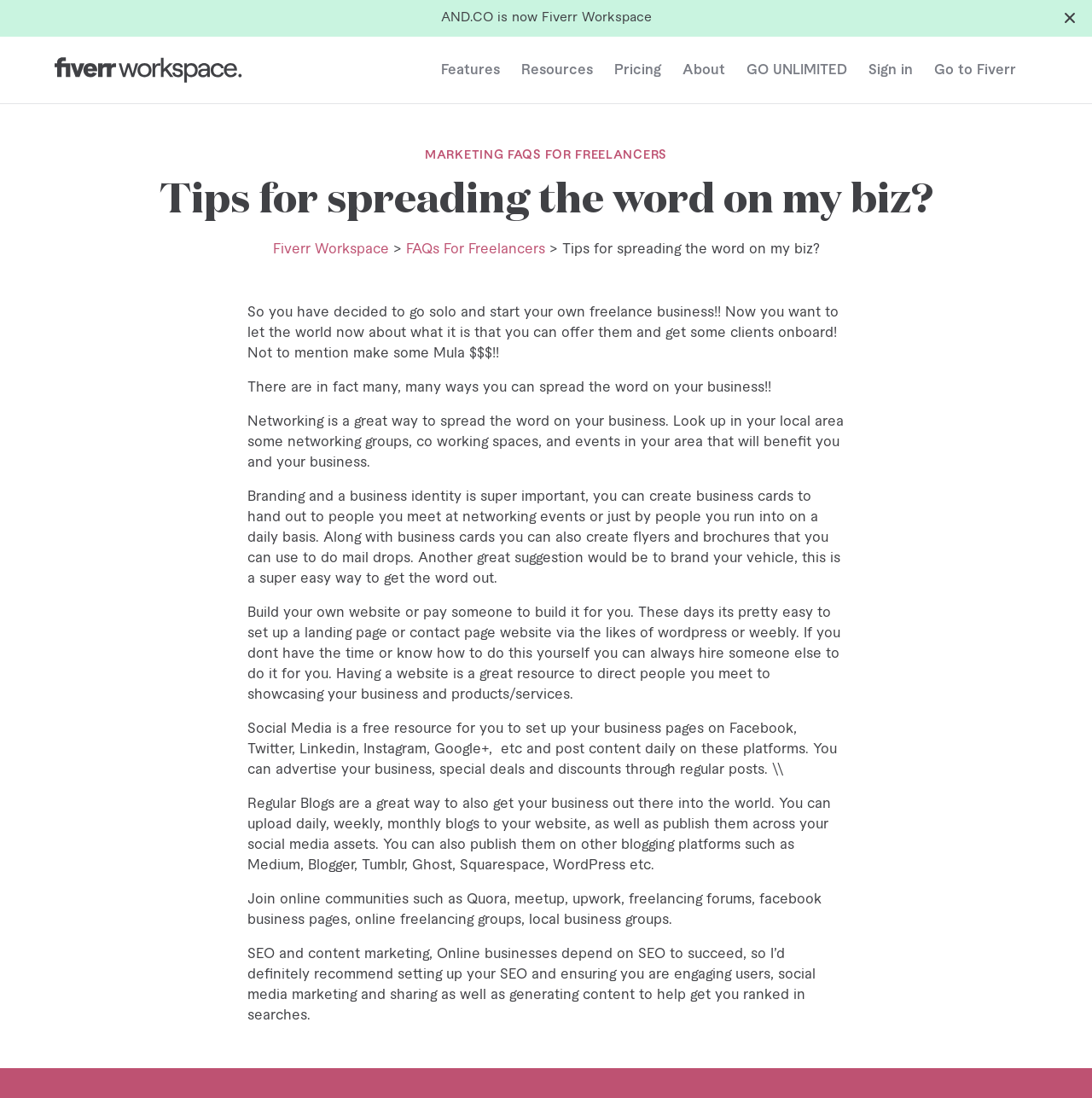Point out the bounding box coordinates of the section to click in order to follow this instruction: "Click on the 'Features' link".

[0.404, 0.055, 0.458, 0.072]